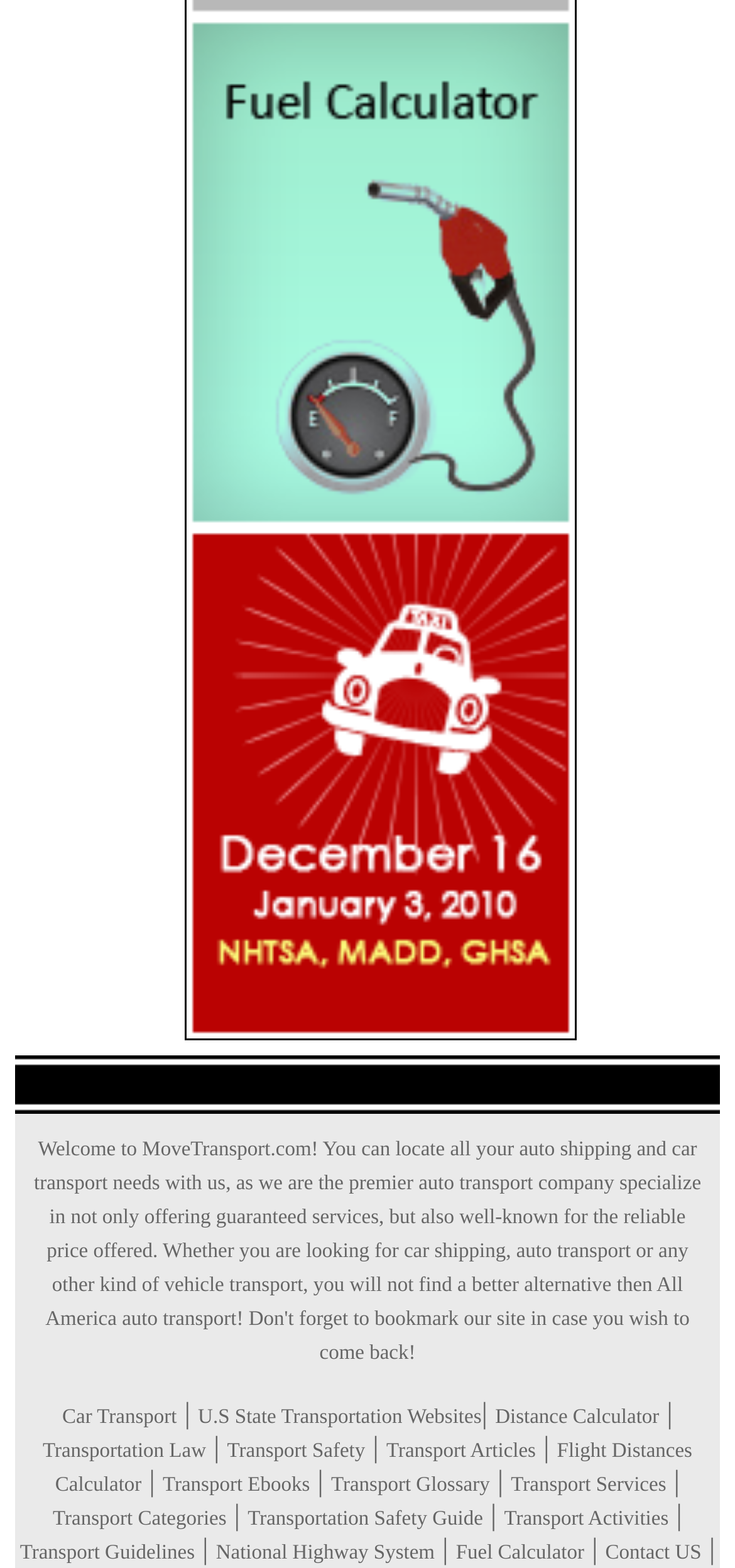Provide a one-word or brief phrase answer to the question:
How many links are there on the webpage?

24